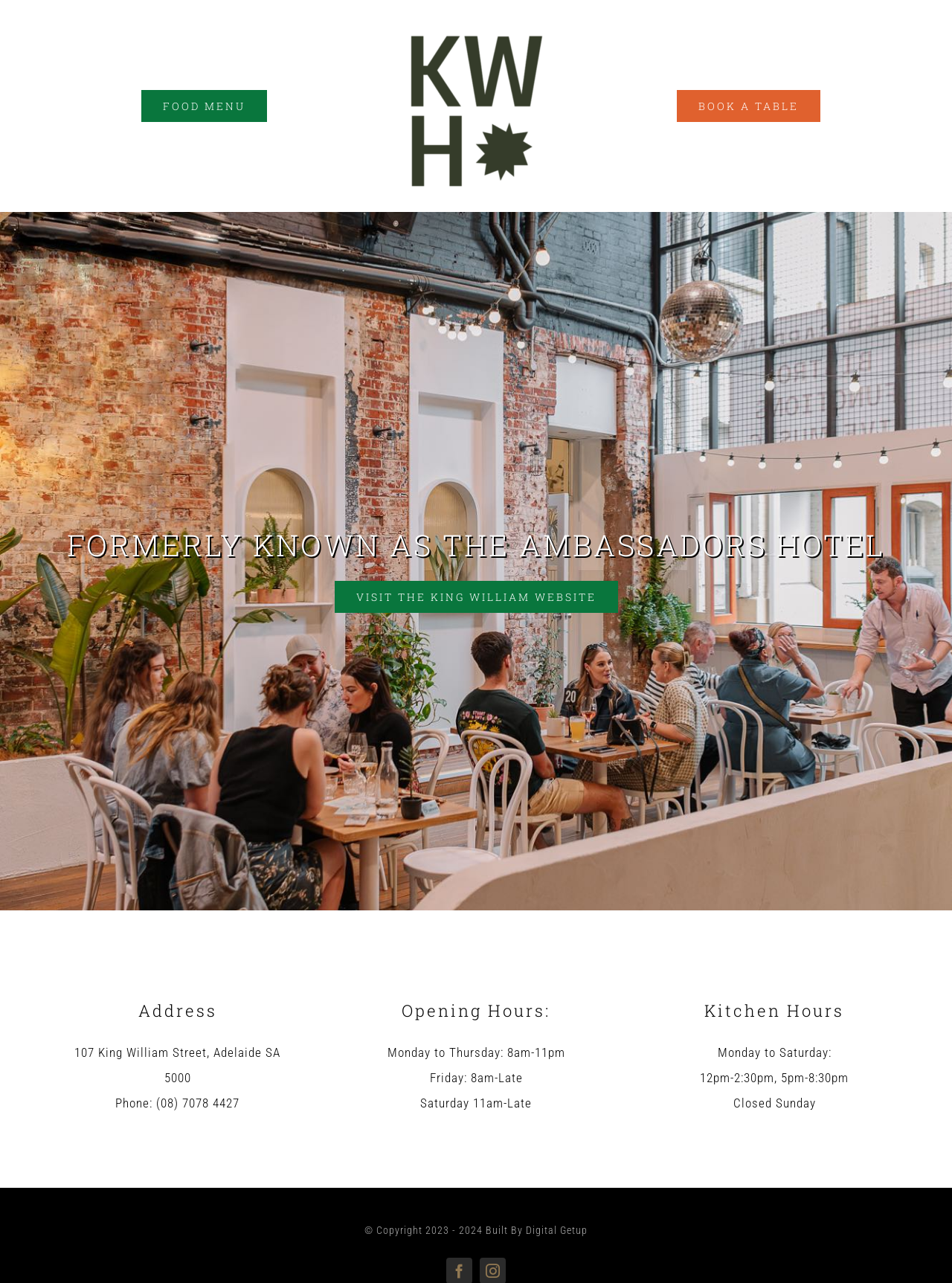Locate the UI element described by Go to Top in the provided webpage screenshot. Return the bounding box coordinates in the format (top-left x, top-left y, bottom-right x, bottom-right y), ensuring all values are between 0 and 1.

[0.904, 0.722, 0.941, 0.742]